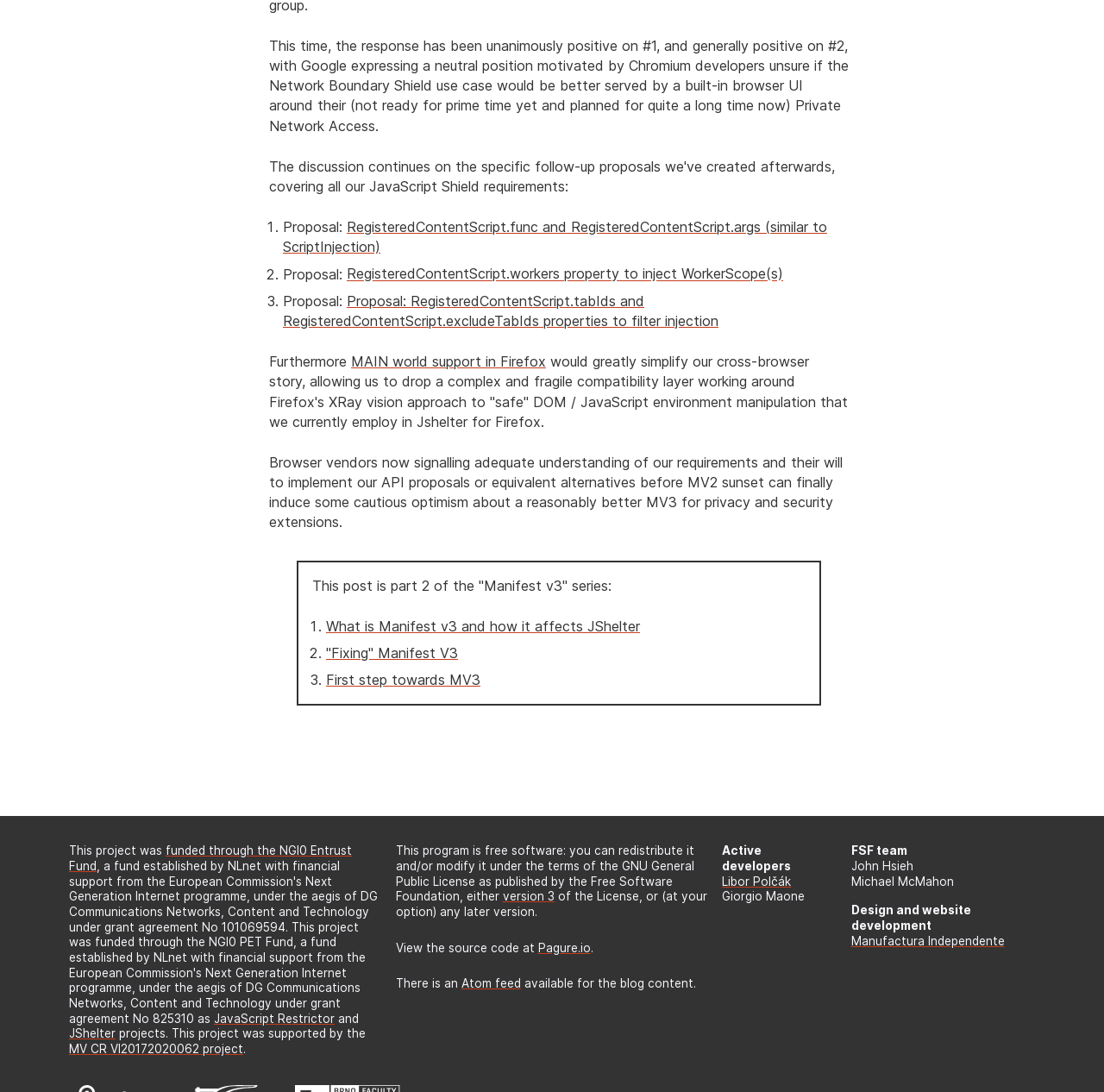Identify the bounding box coordinates for the UI element described as: "RegisteredContentScript.workers property to inject WorkerScope(s)".

[0.314, 0.243, 0.709, 0.259]